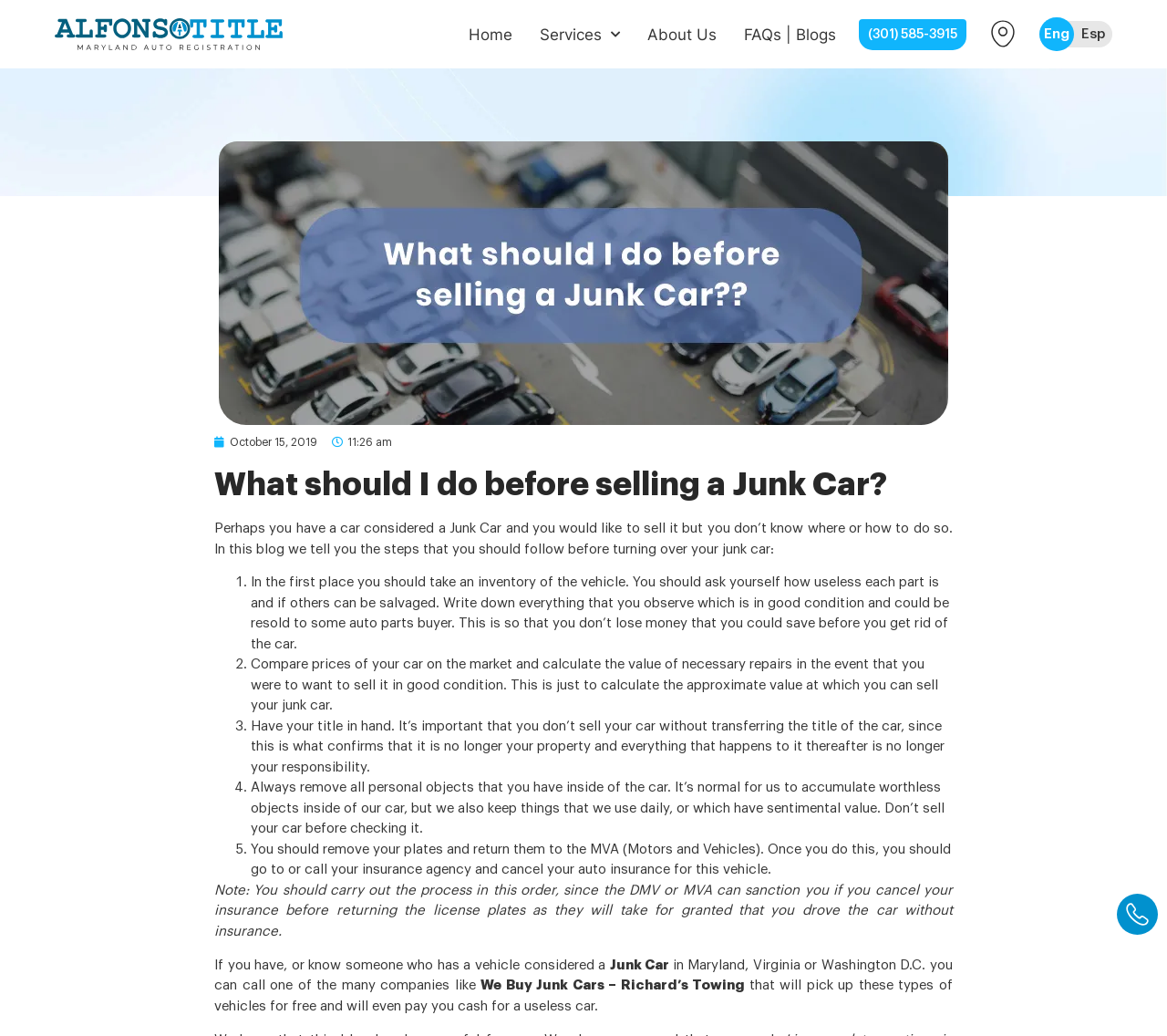Please determine the bounding box coordinates of the area that needs to be clicked to complete this task: 'Read the 'FAQs | Blogs' section'. The coordinates must be four float numbers between 0 and 1, formatted as [left, top, right, bottom].

[0.637, 0.02, 0.716, 0.046]